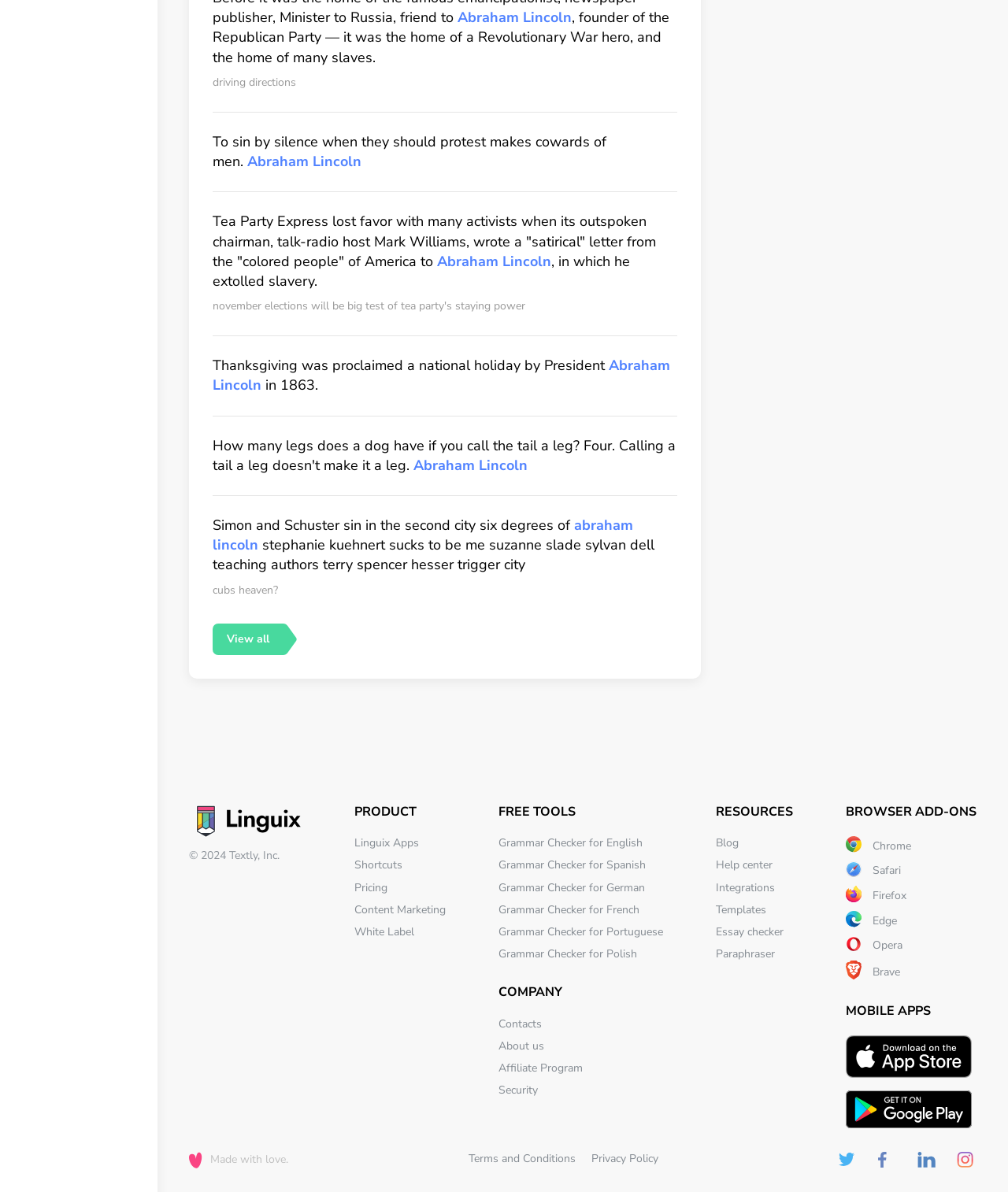Provide the bounding box coordinates of the UI element that matches the description: "Shortcuts".

[0.352, 0.72, 0.399, 0.732]